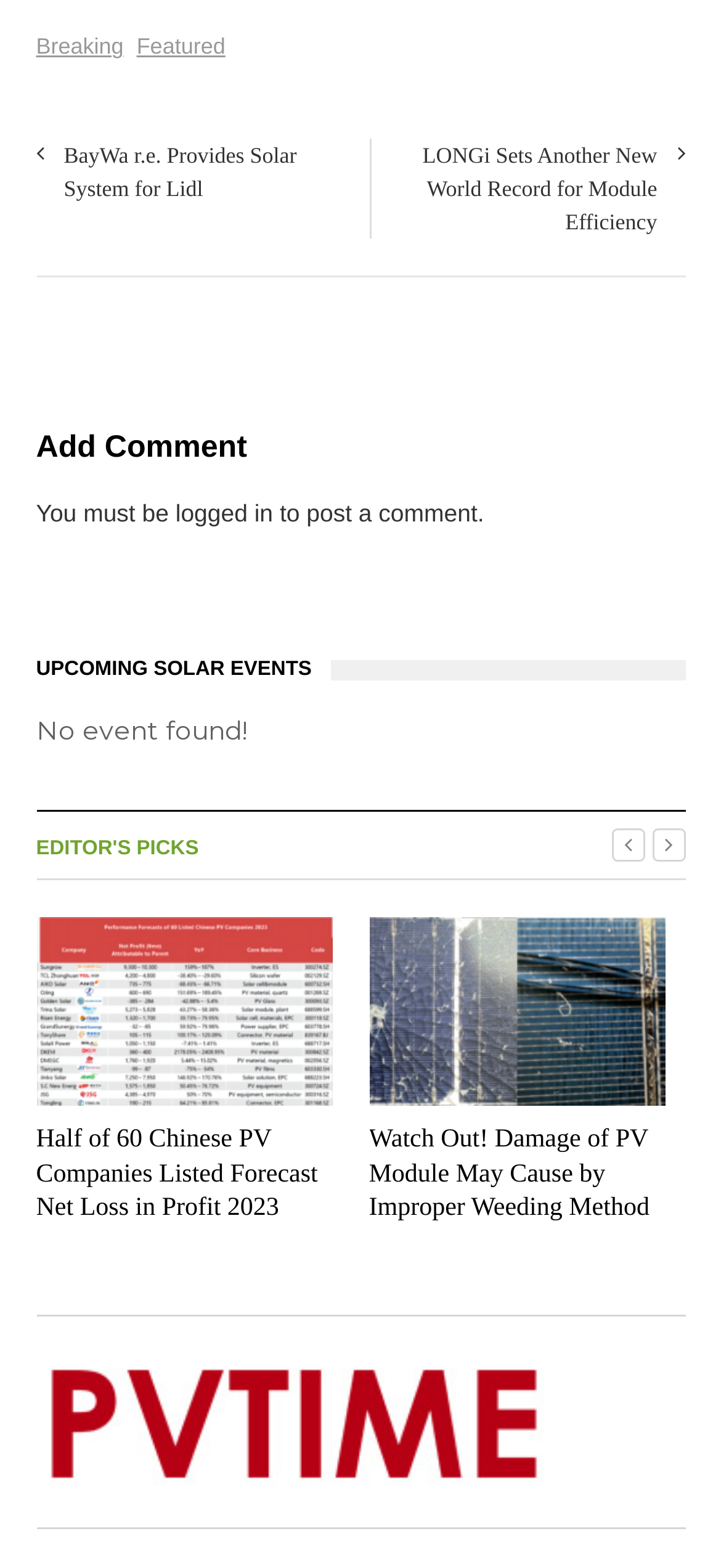Respond to the question below with a single word or phrase:
How many articles are listed under 'EDITOR'S PICKS'?

Two